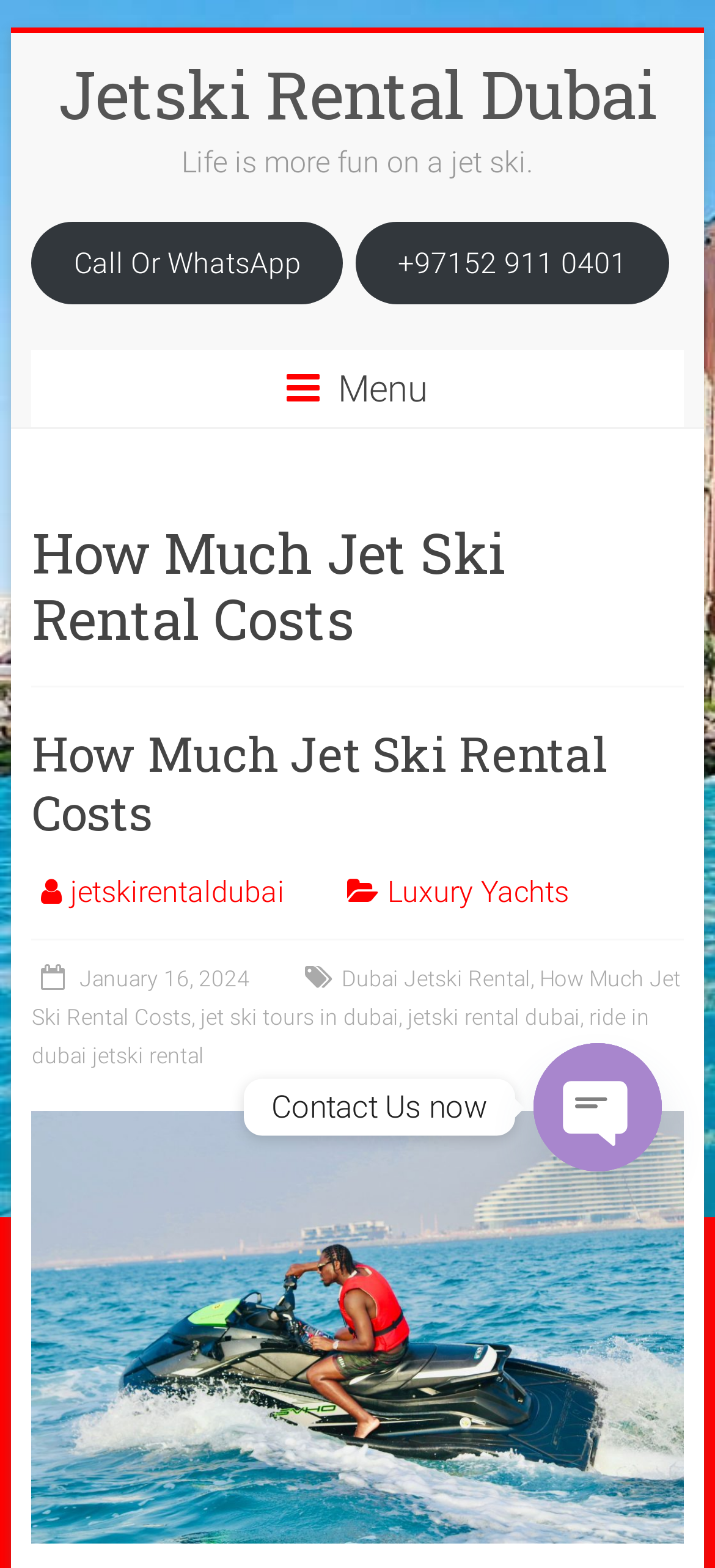What is the company name?
Based on the screenshot, provide your answer in one word or phrase.

Jetski Rental Dubai